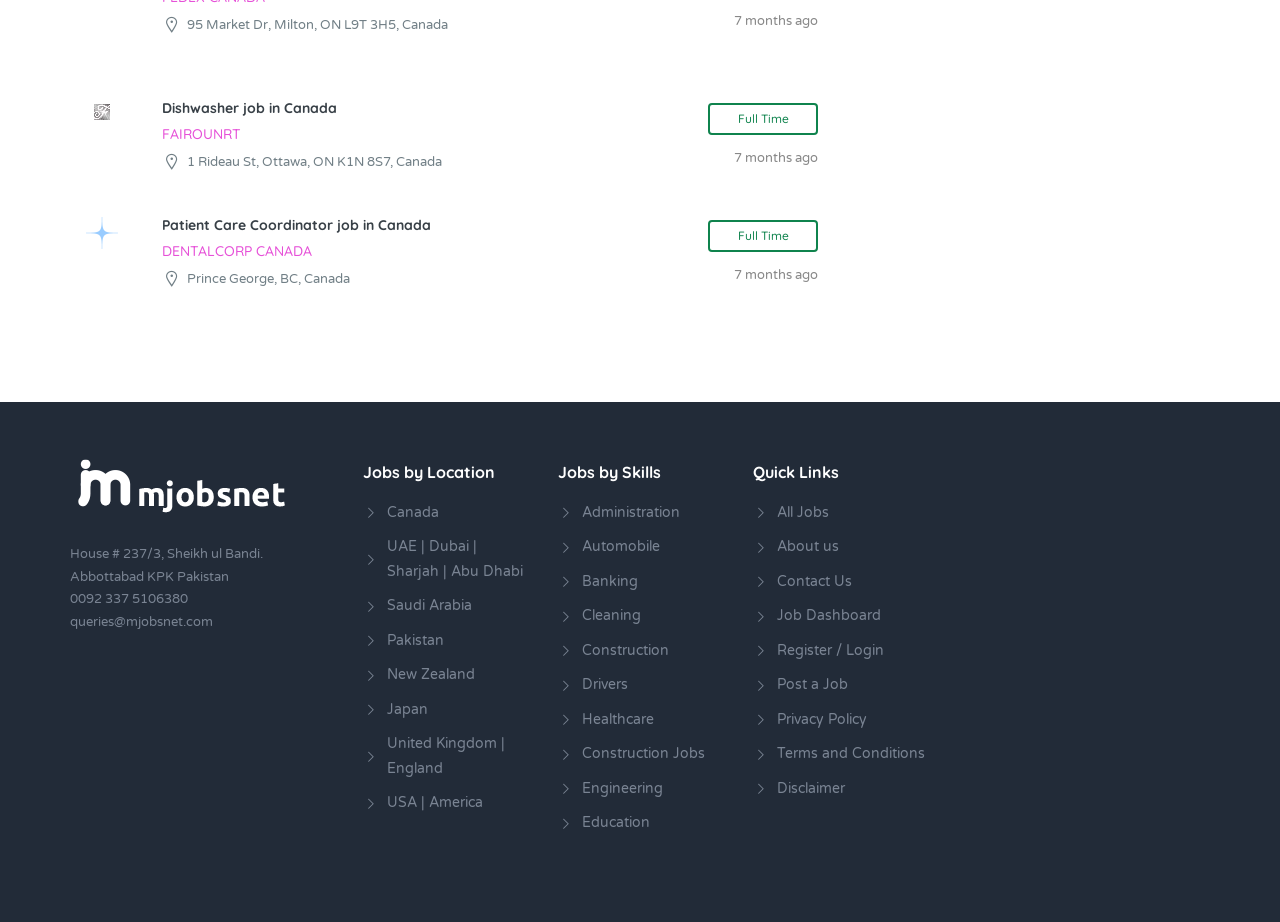Please find and report the bounding box coordinates of the element to click in order to perform the following action: "View all jobs". The coordinates should be expressed as four float numbers between 0 and 1, in the format [left, top, right, bottom].

[0.607, 0.543, 0.945, 0.57]